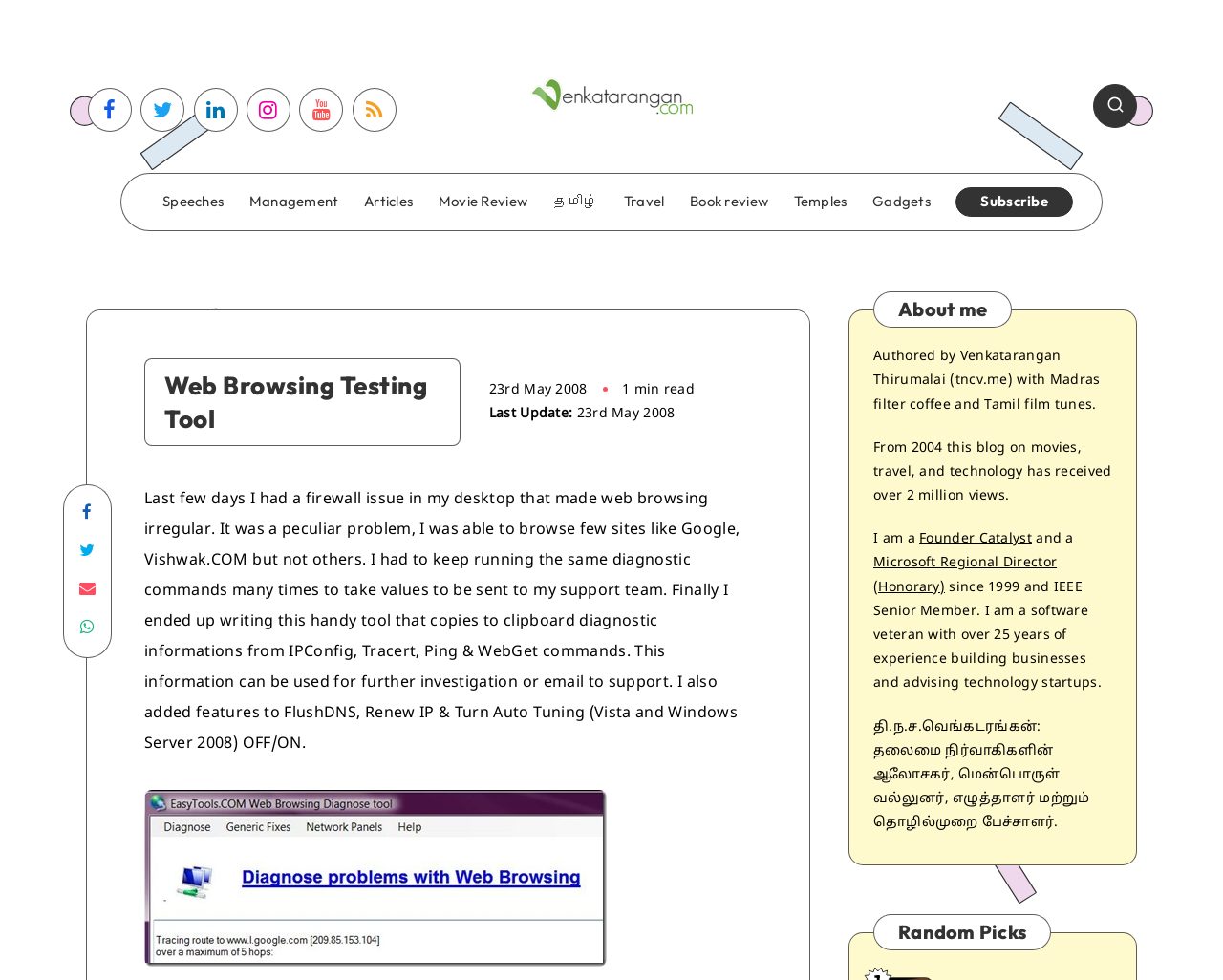How many views has the blog received?
Using the image as a reference, give a one-word or short phrase answer.

Over 2 million